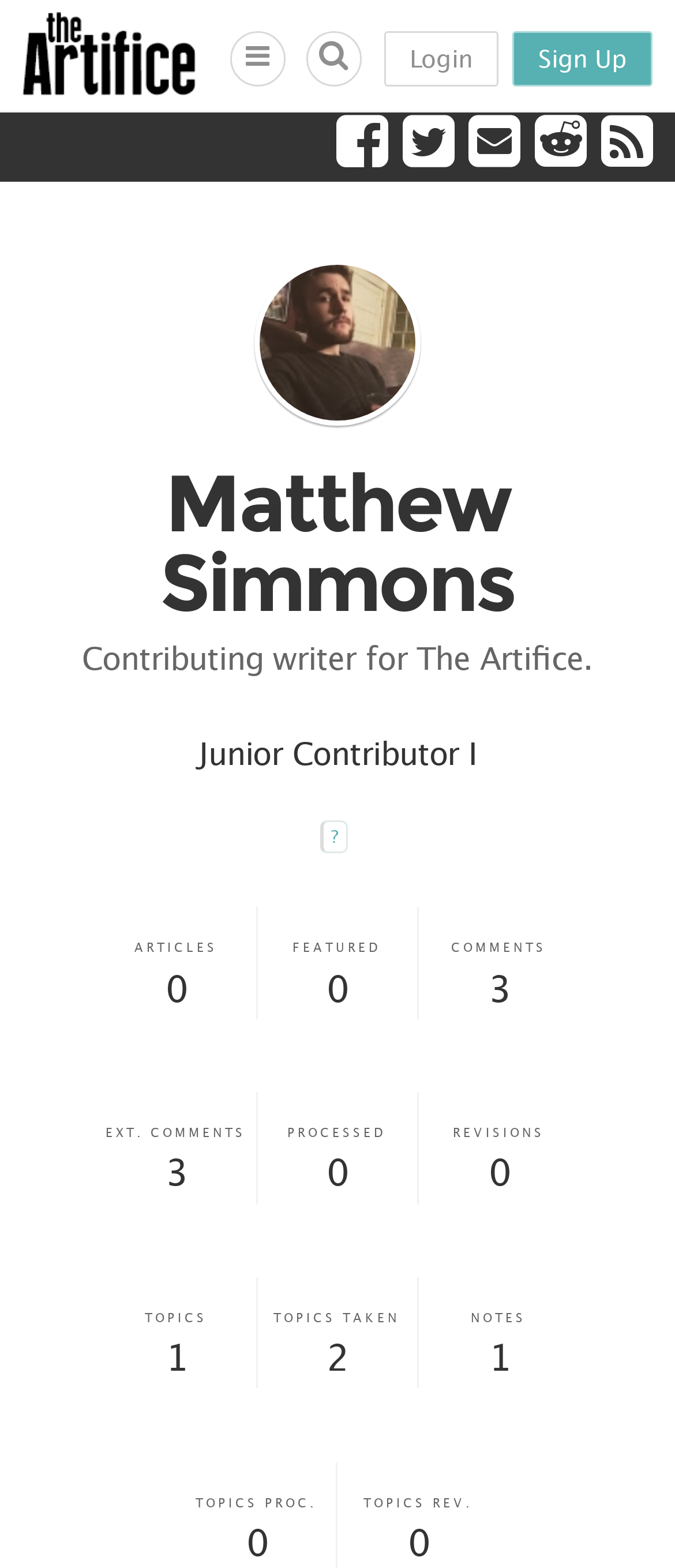Carefully examine the image and provide an in-depth answer to the question: What is the name of the author?

The name of the author can be found in the heading element with the text 'Matthew Simmons' and also in the image element with the same text. This suggests that the author's name is Matthew Simmons.